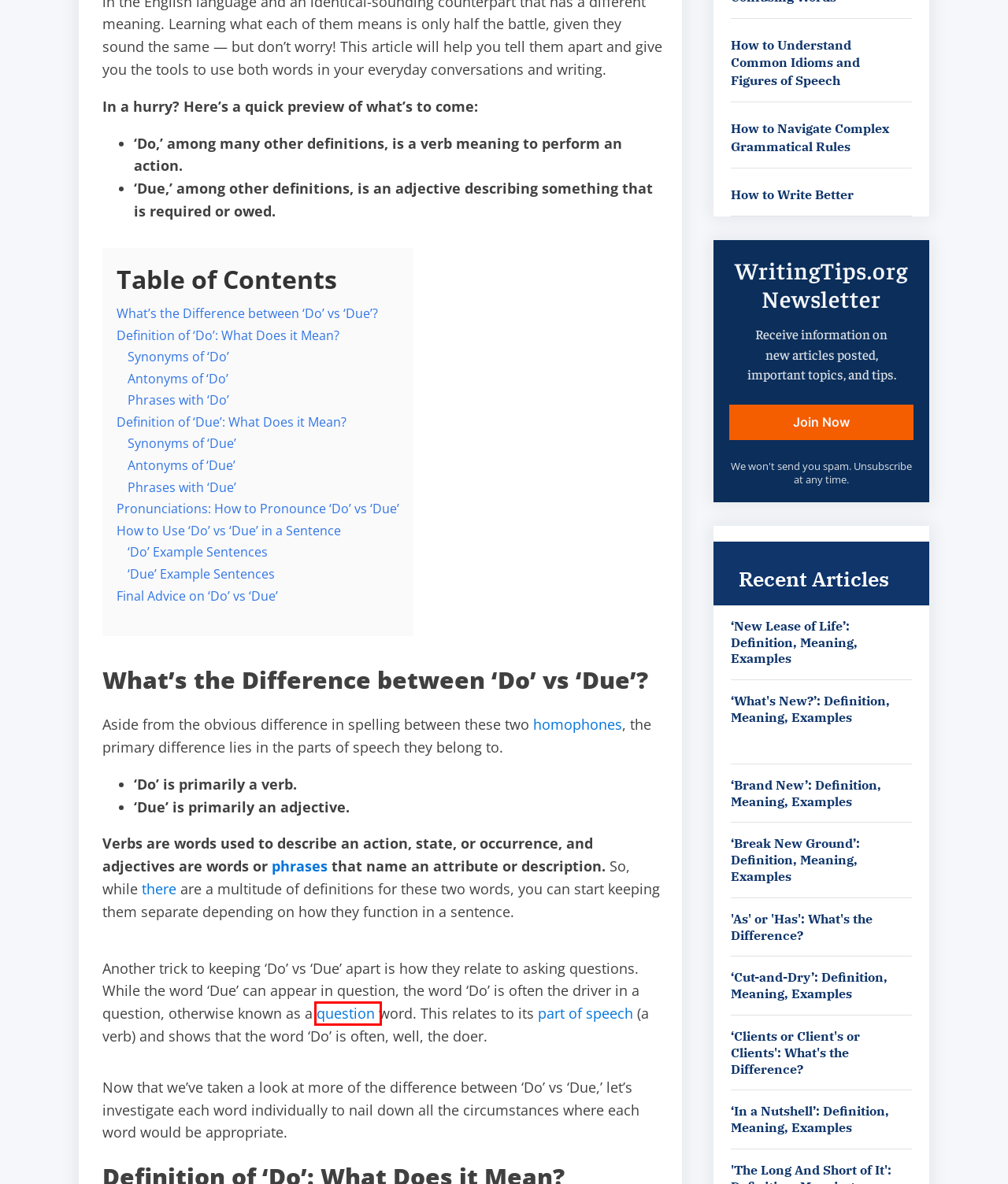Given a screenshot of a webpage with a red bounding box around an element, choose the most appropriate webpage description for the new page displayed after clicking the element within the bounding box. Here are the candidates:
A. Phrases: What Are Phrases?
B. ‘Cut-and-Dry’: Definition, Meaning, Examples
C. Wh- Questions: What Are Open Questions? Definition and Examples
D. Idioms Archives - Writing Tips
E. How to Write Better Archives - Writing Tips
F. Homophones: What Is a Homophone? (Meaning and Examples)
G. ‘Break New Ground’: Definition, Meaning, Examples
H. What Are the 12 Parts of Speech?

C